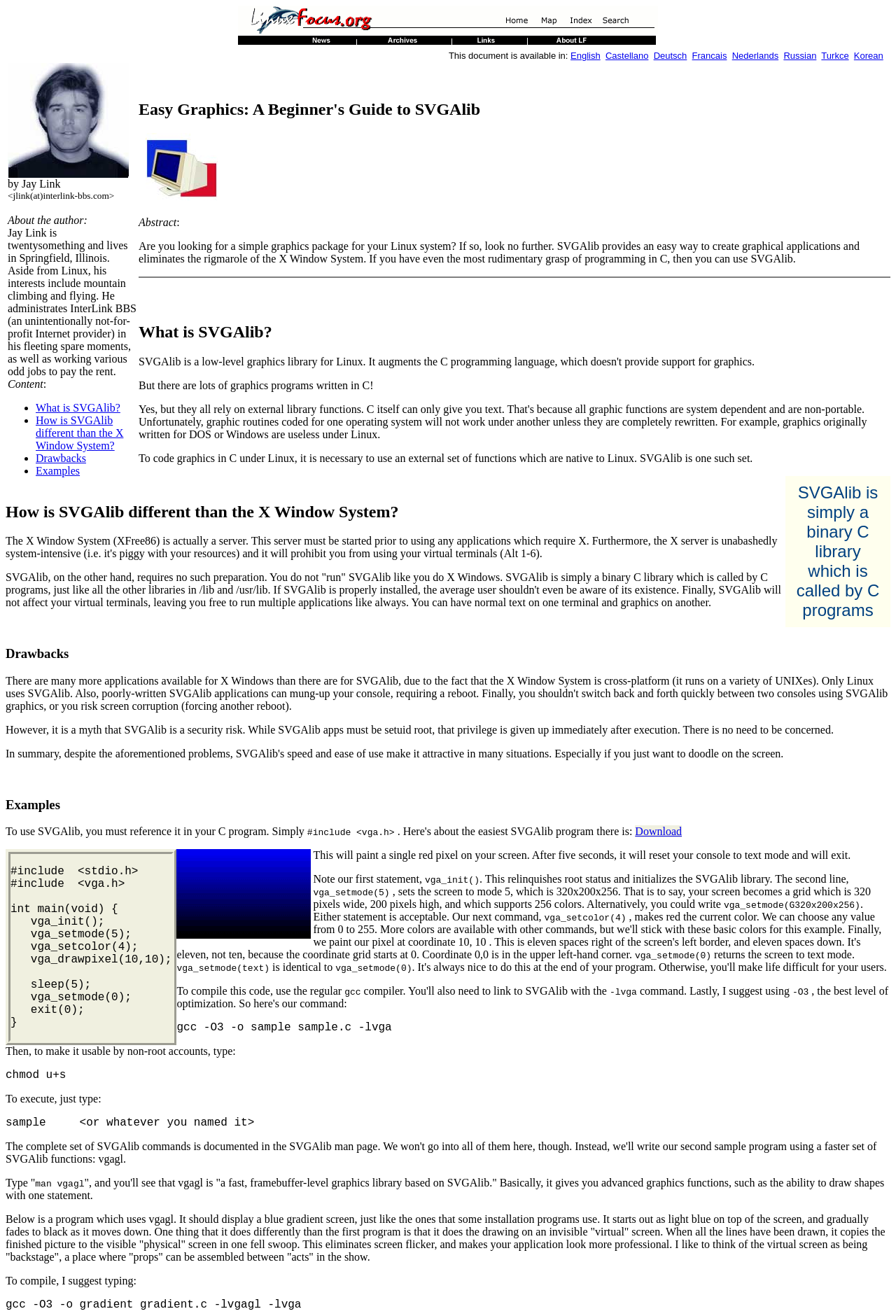Please provide a detailed answer to the question below by examining the image:
What is the effect of 'vga_setmode(0)'?

The webpage explains that 'vga_setmode(0)' returns the screen to text mode, which is also equivalent to 'vga_setmode(text)'.